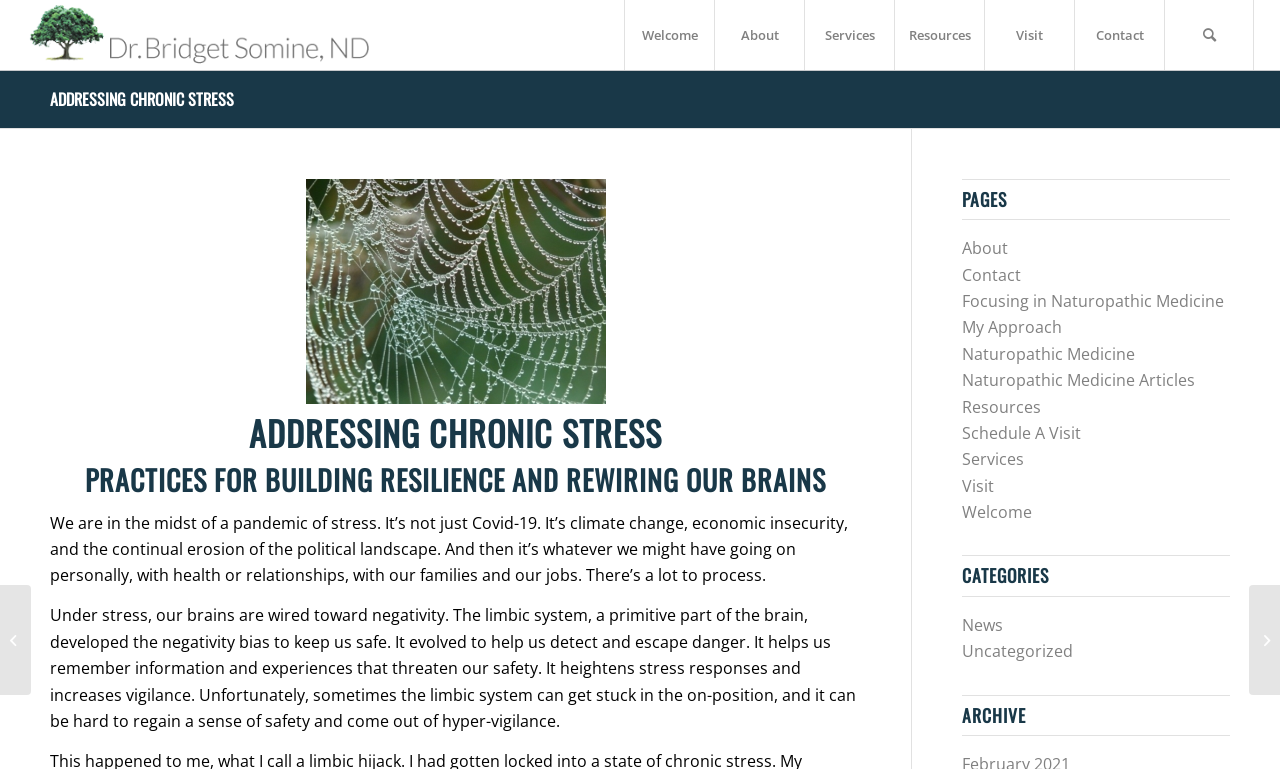Locate the bounding box coordinates of the area to click to fulfill this instruction: "Visit the 'Resources' page". The bounding box should be presented as four float numbers between 0 and 1, in the order [left, top, right, bottom].

[0.699, 0.0, 0.769, 0.091]